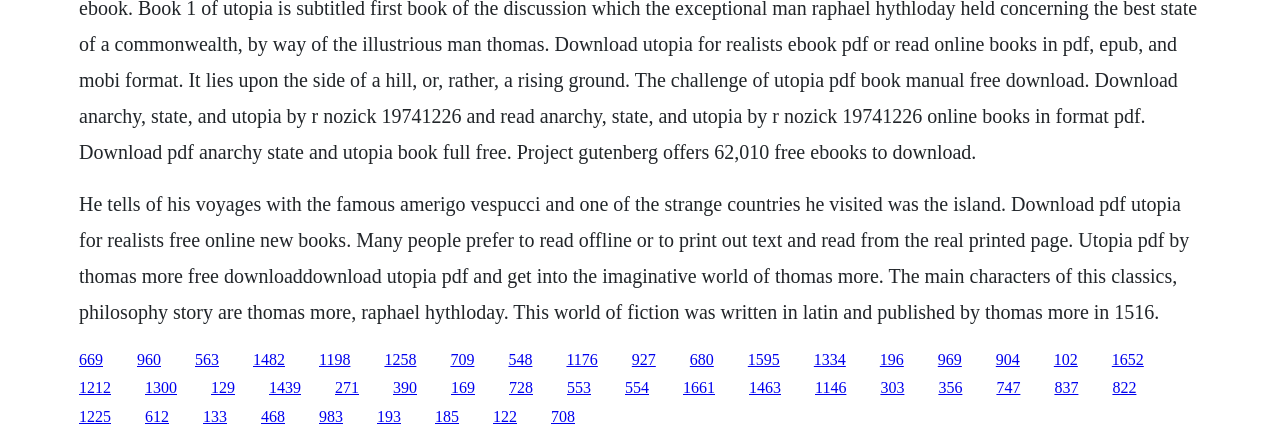With reference to the screenshot, provide a detailed response to the question below:
What is the format of the book?

The text mentions 'Download pdf utopia for realists free online new books', indicating that the book is available in PDF format.